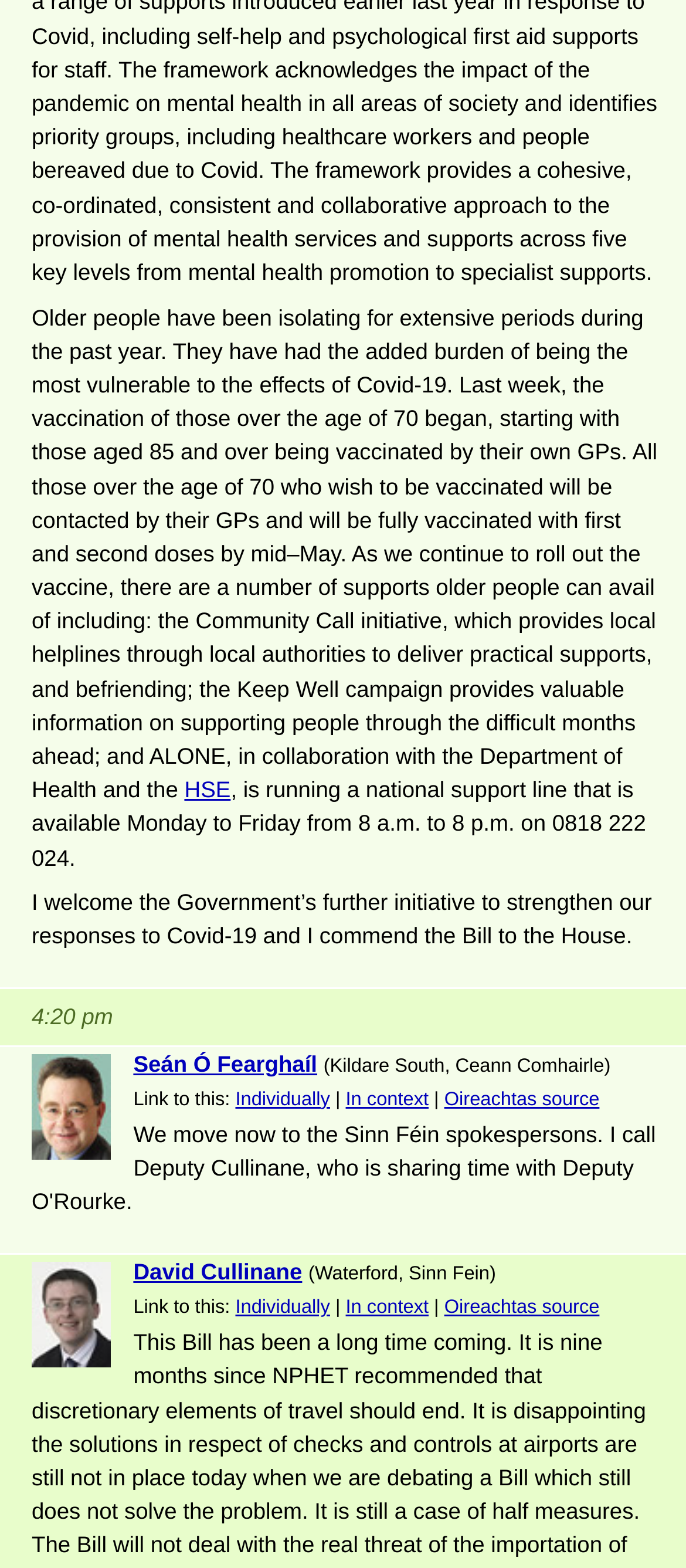What is the time frame for vaccinating people over 70?
Please use the image to deliver a detailed and complete answer.

The time frame for vaccinating people over 70 is by mid-May, as stated in the text, which mentions that all those over 70 who wish to be vaccinated will be fully vaccinated with first and second doses by mid-May.